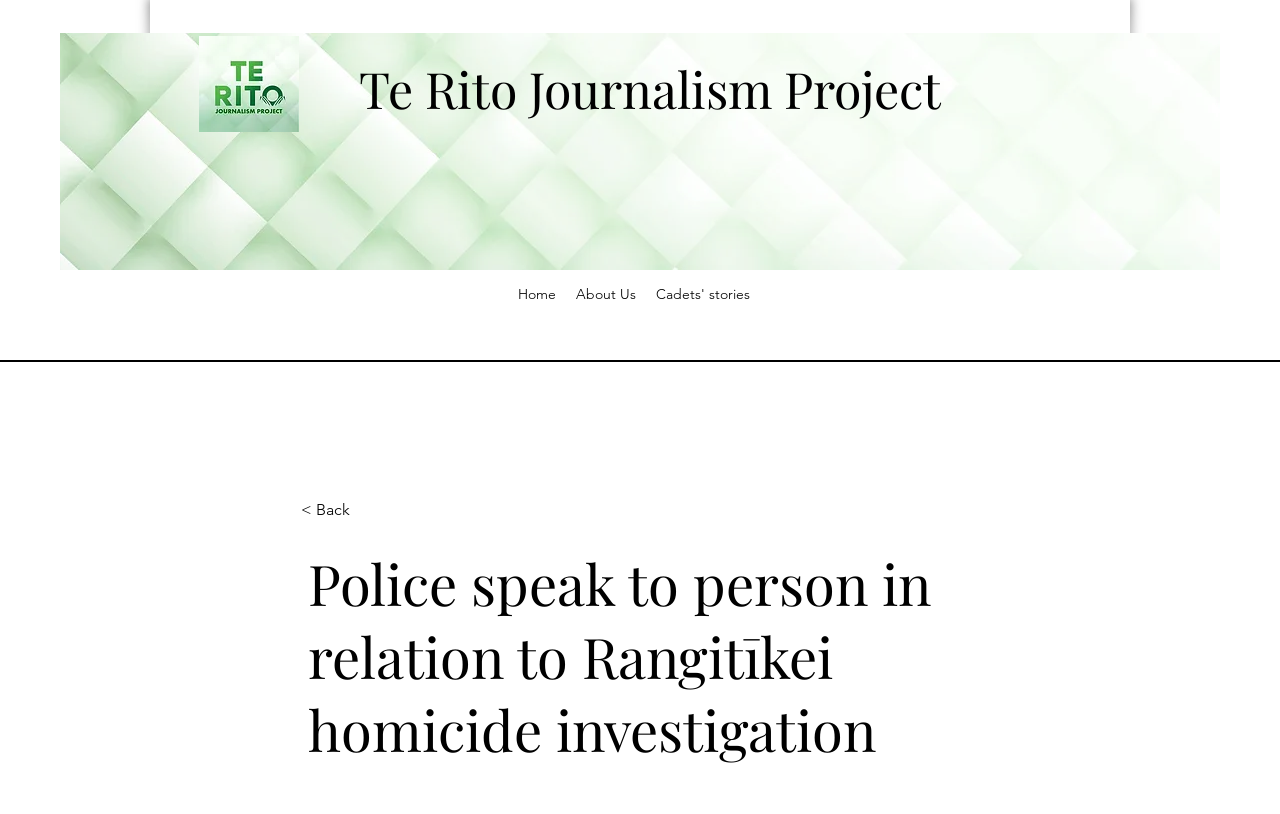Please find the top heading of the webpage and generate its text.

Police speak to person in relation to Rangitīkei homicide investigation